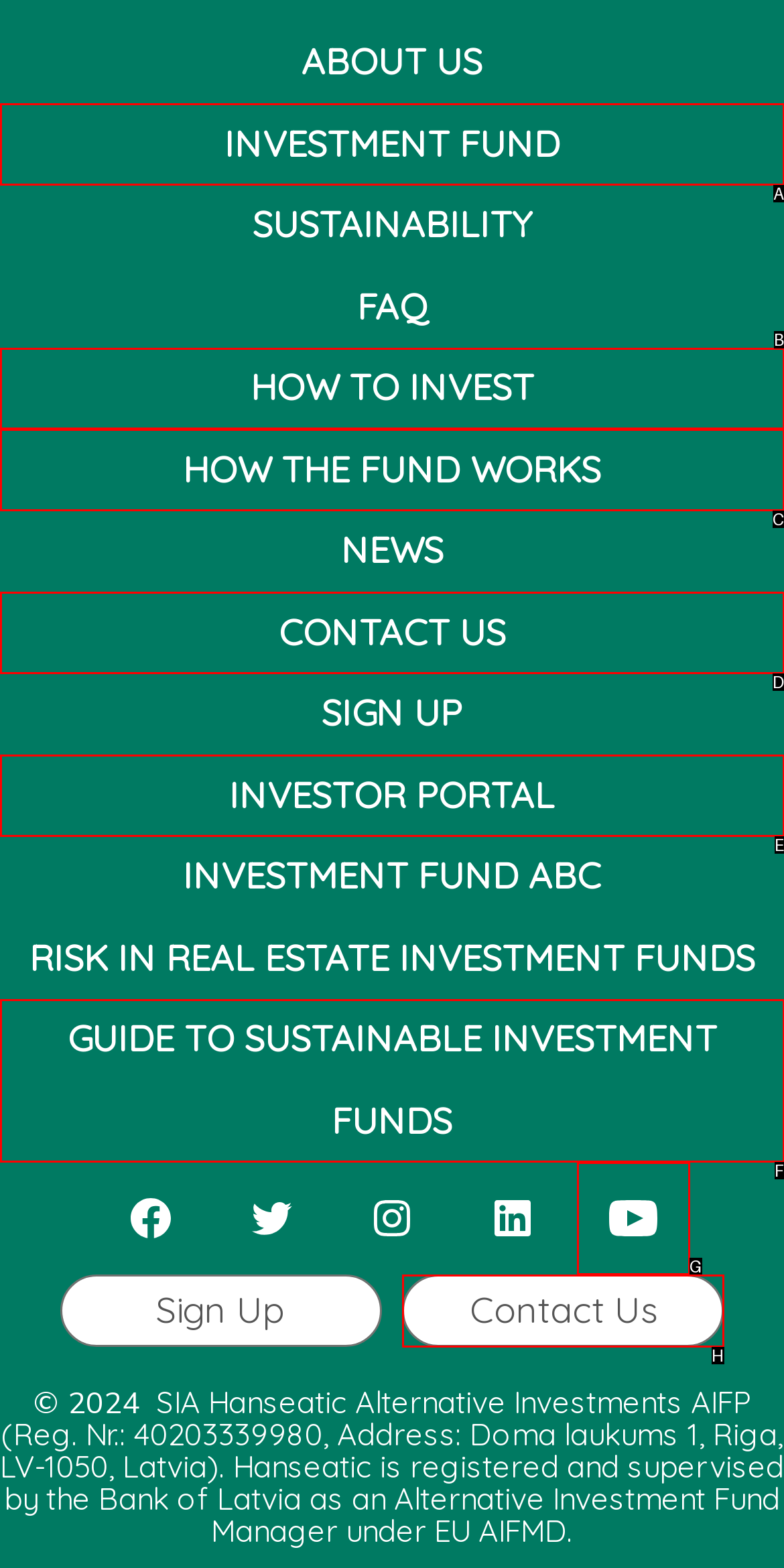Which HTML element fits the description: GUIDE TO SUSTAINABLE INVESTMENT FUNDS? Respond with the letter of the appropriate option directly.

F